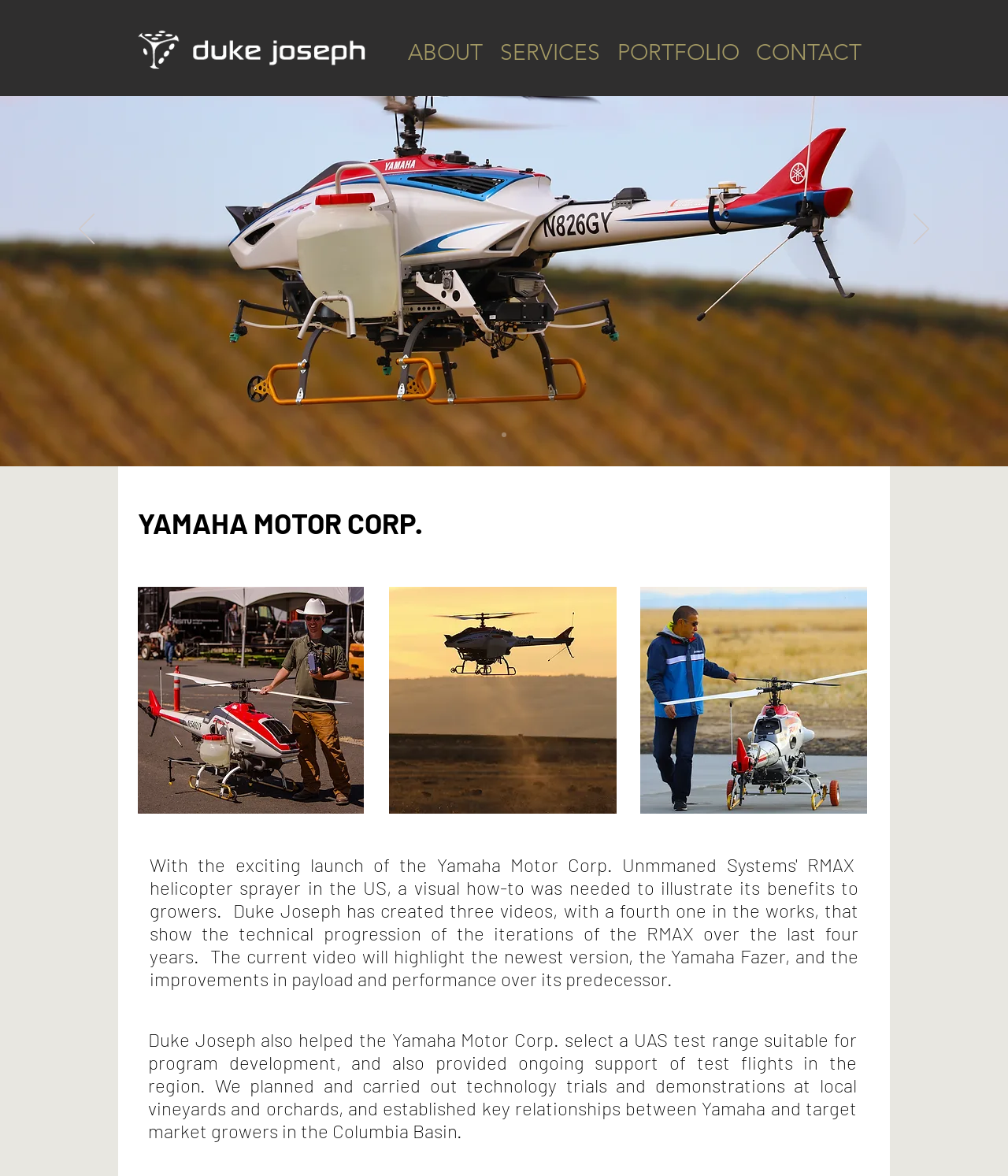What is the region where technology trials and demonstrations were carried out?
Provide a detailed and well-explained answer to the question.

I found the answer by looking at the StaticText element 'We planned and carried out technology trials and demonstrations at local vineyards and orchards, and established key relationships between Yamaha and target market growers in the Columbia Basin...' which mentions the region where the trials and demonstrations were carried out.